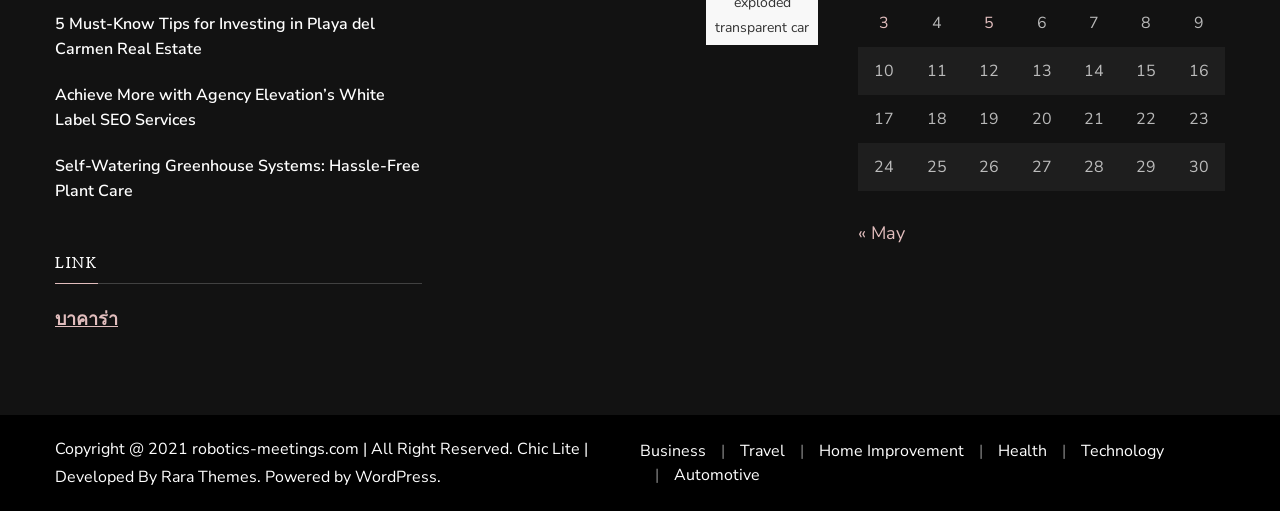Please identify the bounding box coordinates of the clickable area that will allow you to execute the instruction: "View posts published on June 3, 2024".

[0.687, 0.023, 0.695, 0.066]